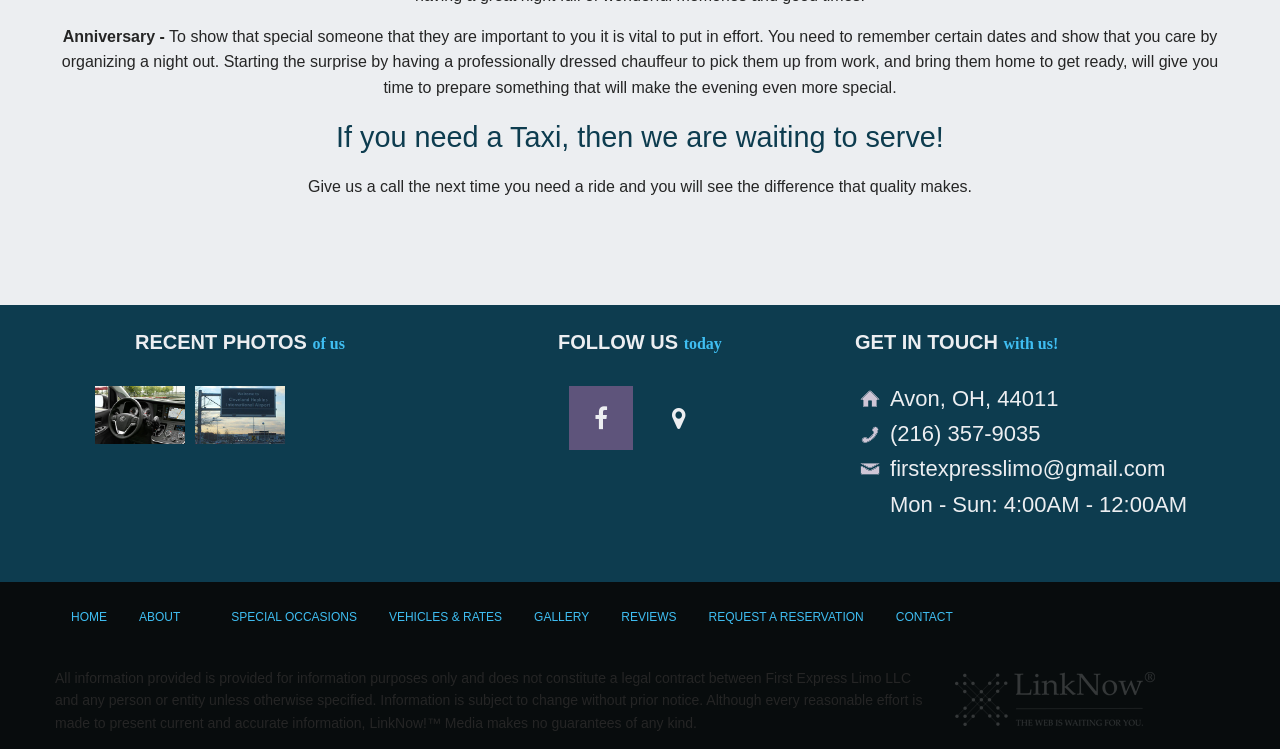What is the company's email address?
Could you give a comprehensive explanation in response to this question?

I found the email address by looking at the 'GET IN TOUCH with us!' section, where the company's contact information is listed. The email address is firstexpresslimo@gmail.com.